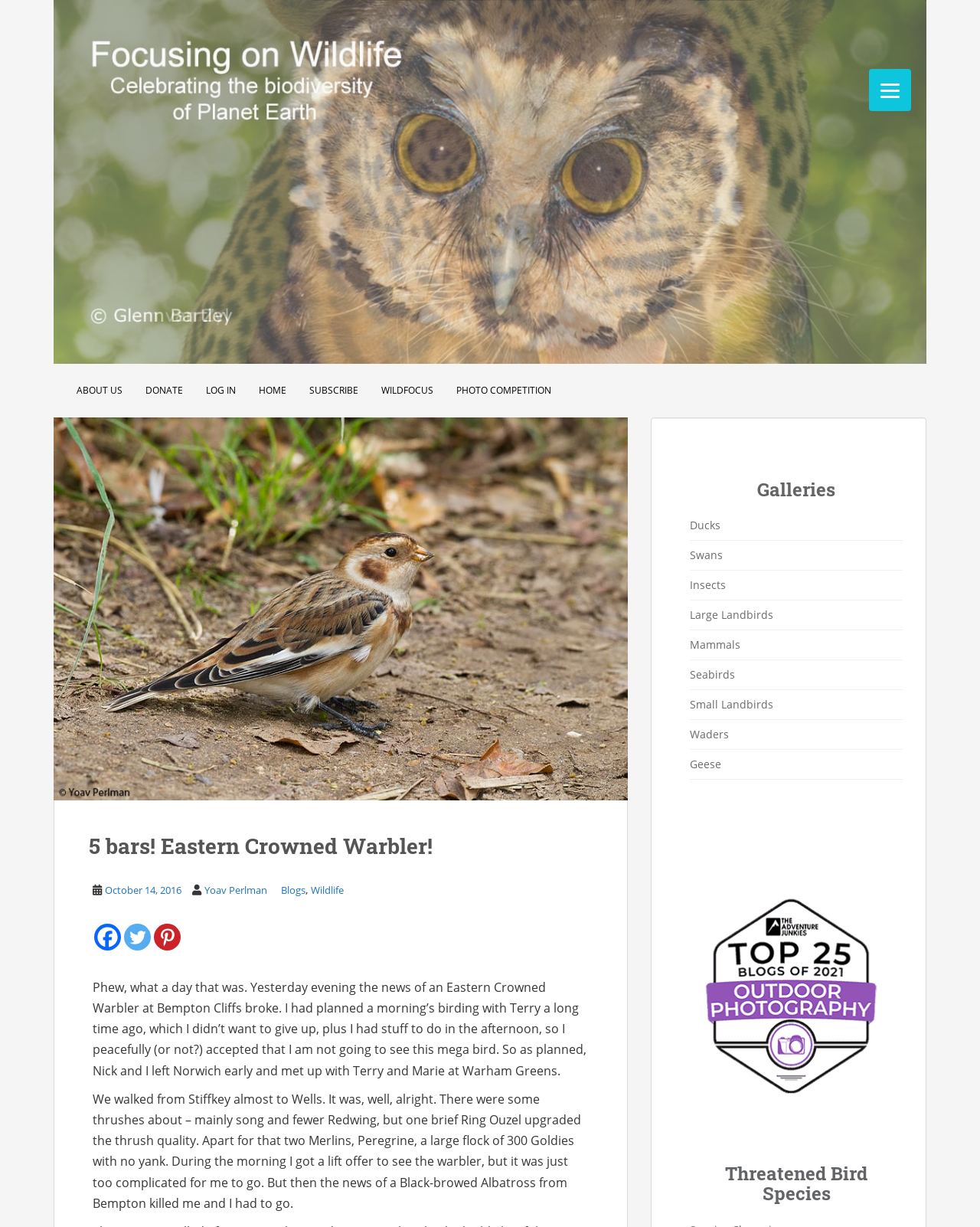Find the bounding box coordinates for the HTML element described in this sentence: "parent_node: Search name="q" placeholder="Search news.gov.bc.ca"". Provide the coordinates as four float numbers between 0 and 1, in the format [left, top, right, bottom].

None